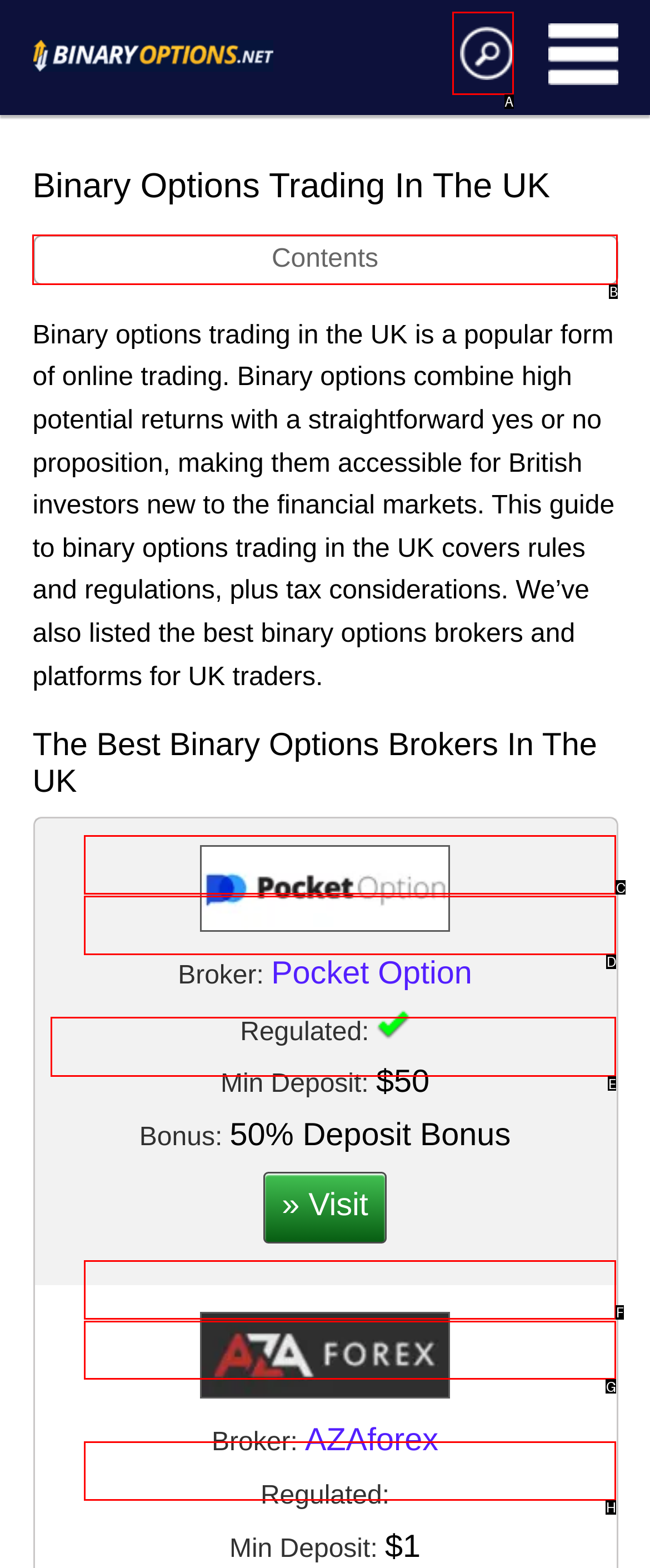Which UI element matches this description: Purchase A Binary Options Contract?
Reply with the letter of the correct option directly.

C